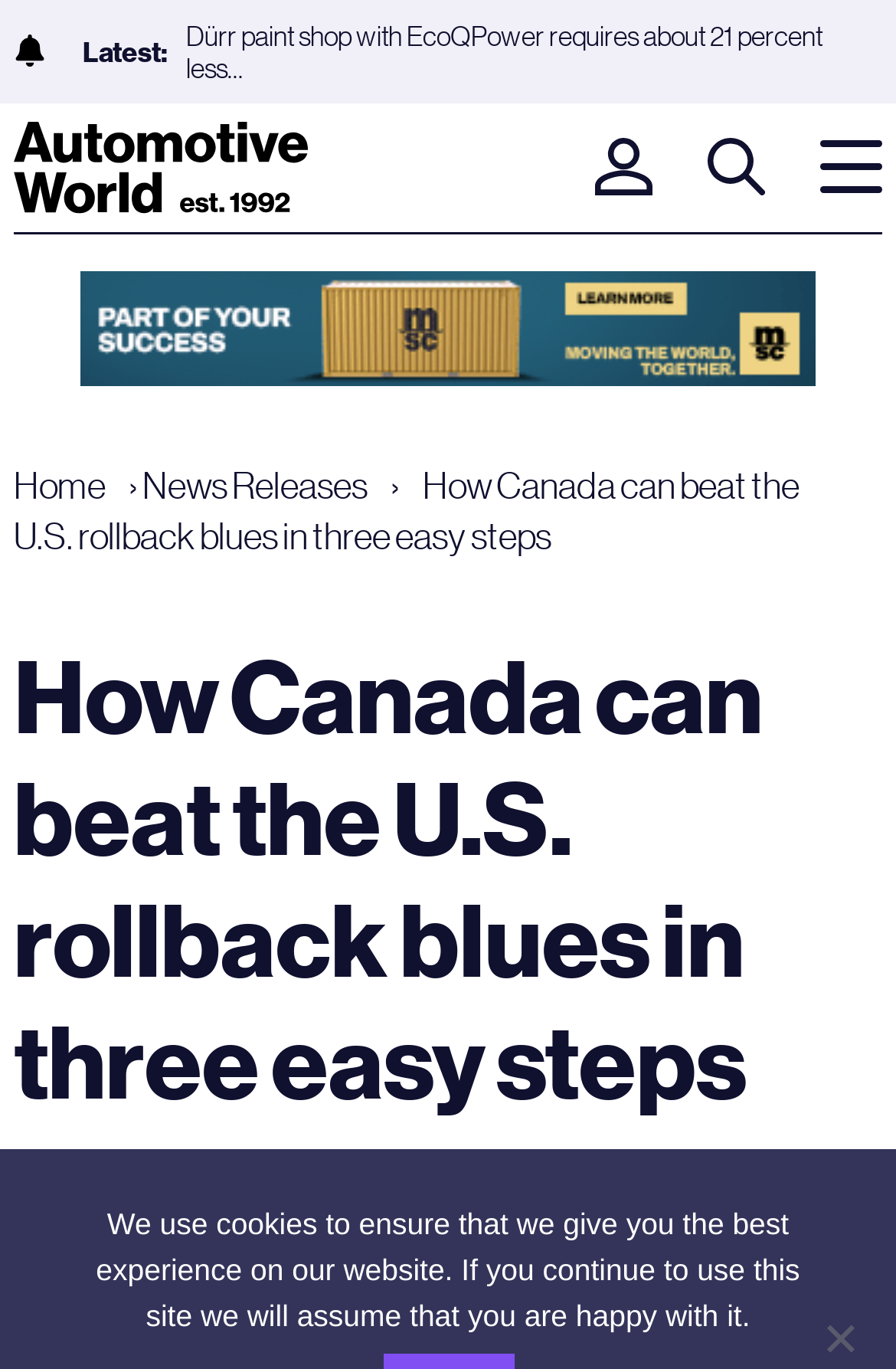What is the name of the website?
Please respond to the question thoroughly and include all relevant details.

I determined the answer by looking at the link with the text 'Automotive World' which is likely to be the website's name.